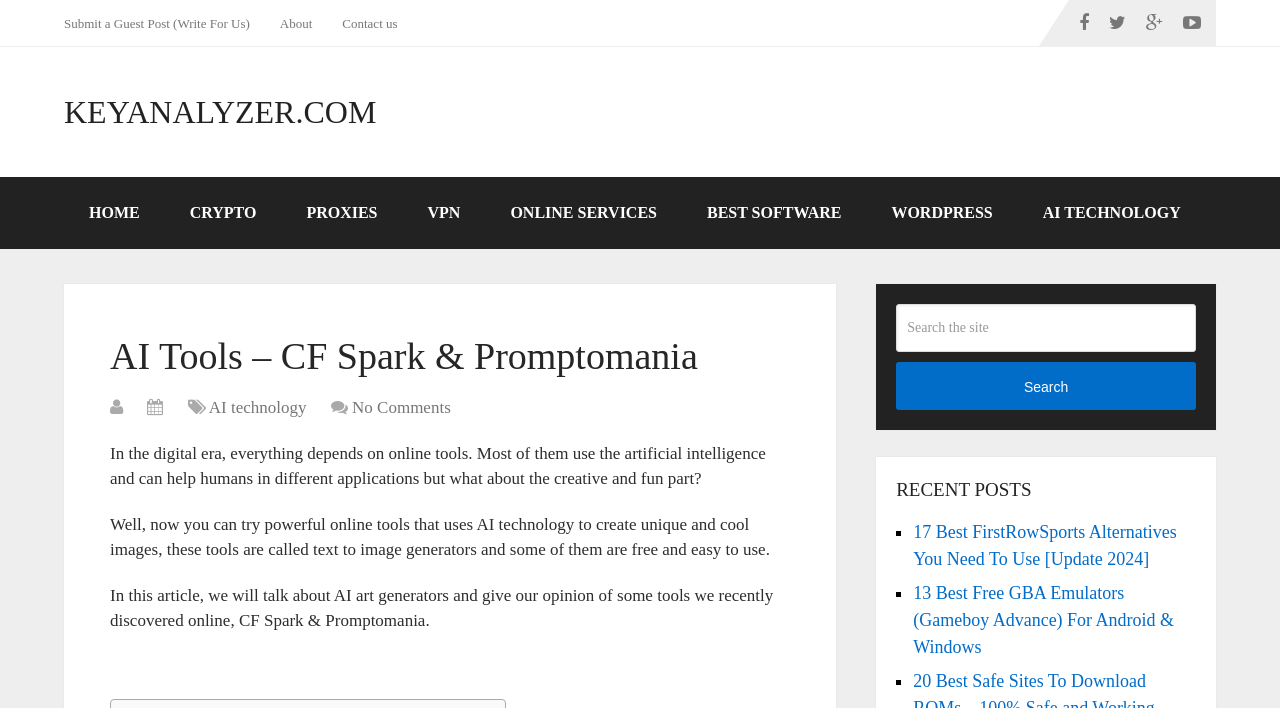Find the bounding box coordinates of the element I should click to carry out the following instruction: "Read about AI technology".

[0.163, 0.562, 0.239, 0.589]